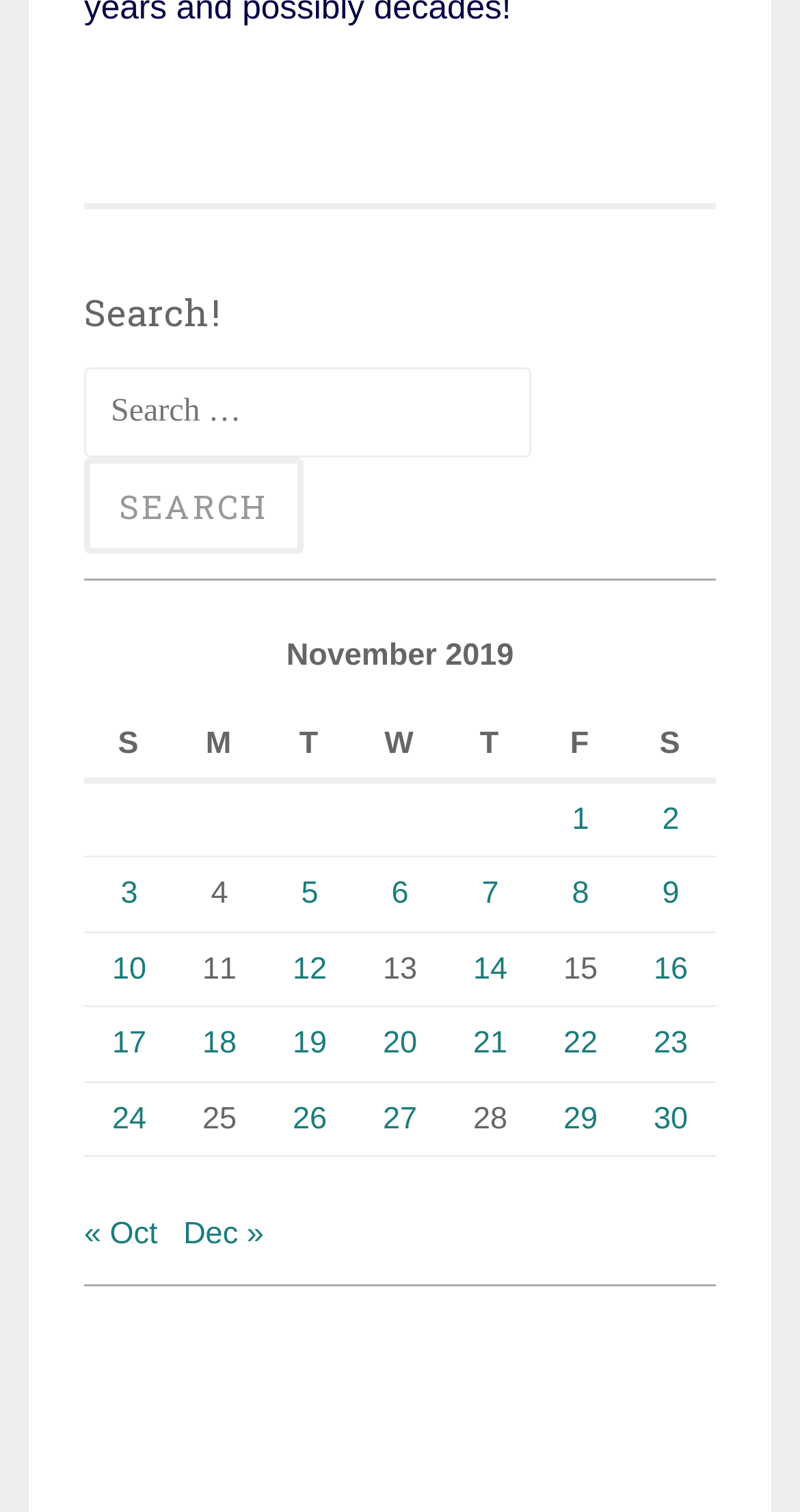Determine the bounding box coordinates for the region that must be clicked to execute the following instruction: "View posts published on November 1, 2019".

[0.715, 0.53, 0.736, 0.553]